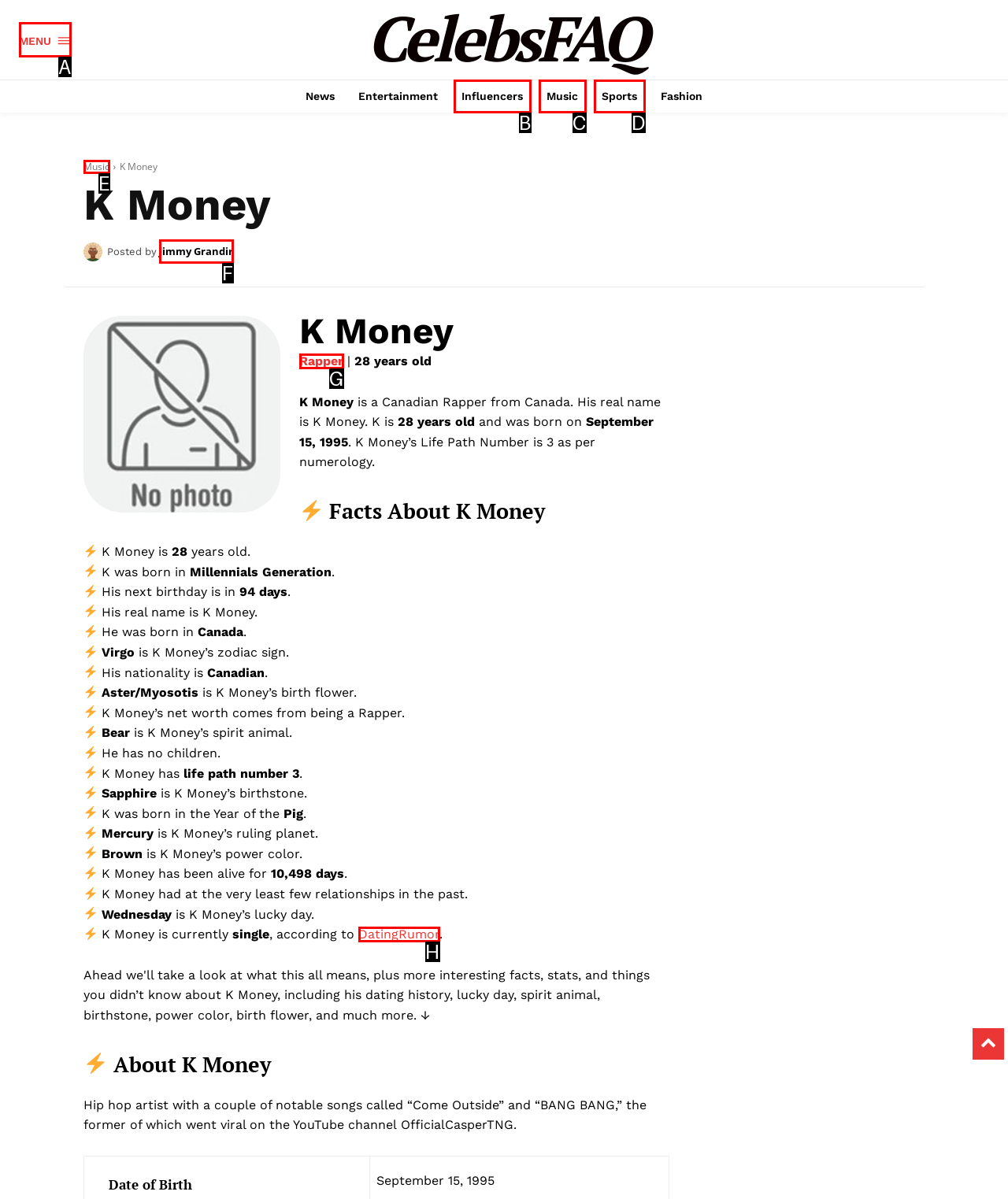Choose the HTML element that aligns with the description: Sports. Indicate your choice by stating the letter.

D